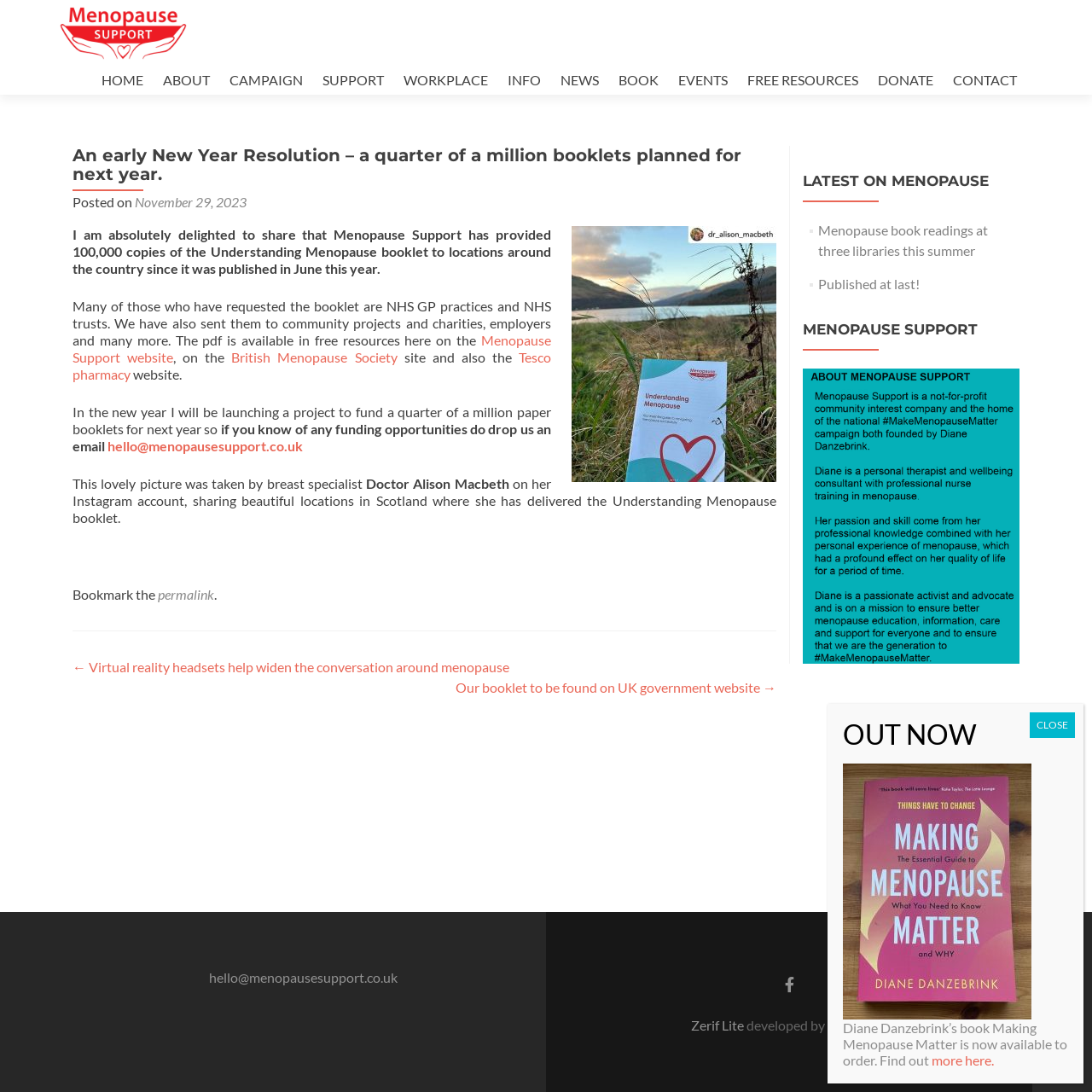Using the element description: "Zerif Lite", determine the bounding box coordinates for the specified UI element. The coordinates should be four float numbers between 0 and 1, [left, top, right, bottom].

[0.632, 0.931, 0.683, 0.946]